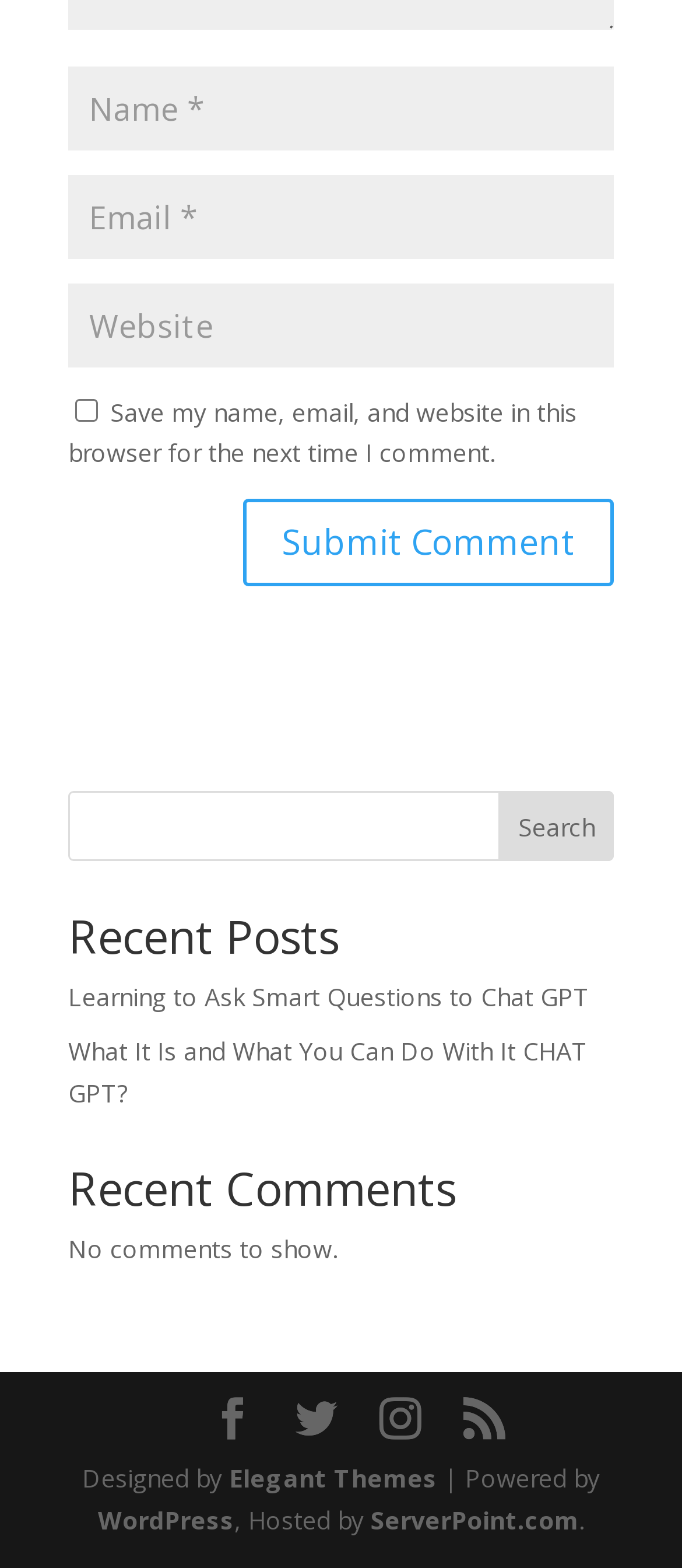Please give a short response to the question using one word or a phrase:
How many recent posts are listed?

2